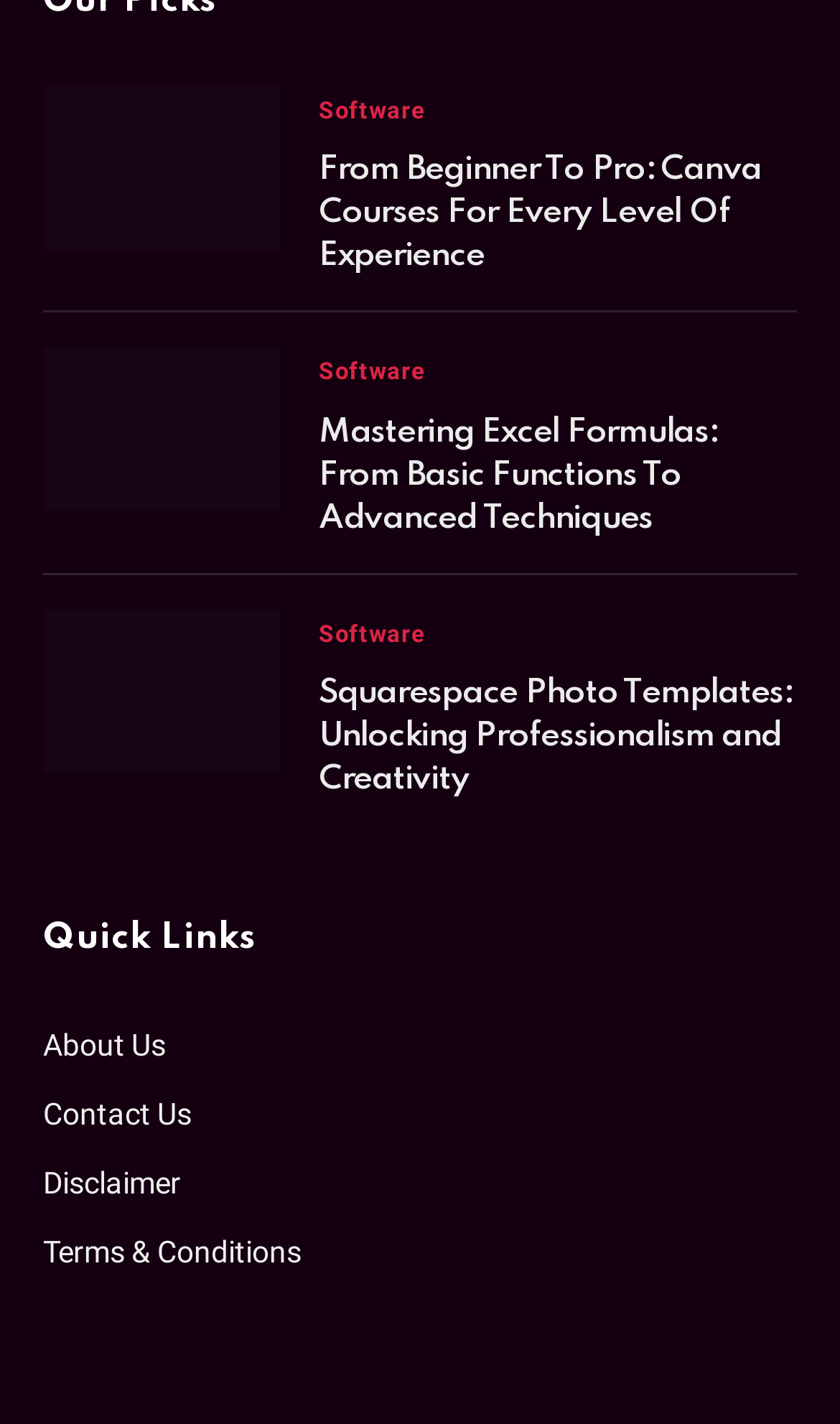Determine the bounding box coordinates for the area that needs to be clicked to fulfill this task: "visit about us page". The coordinates must be given as four float numbers between 0 and 1, i.e., [left, top, right, bottom].

[0.051, 0.722, 0.197, 0.746]